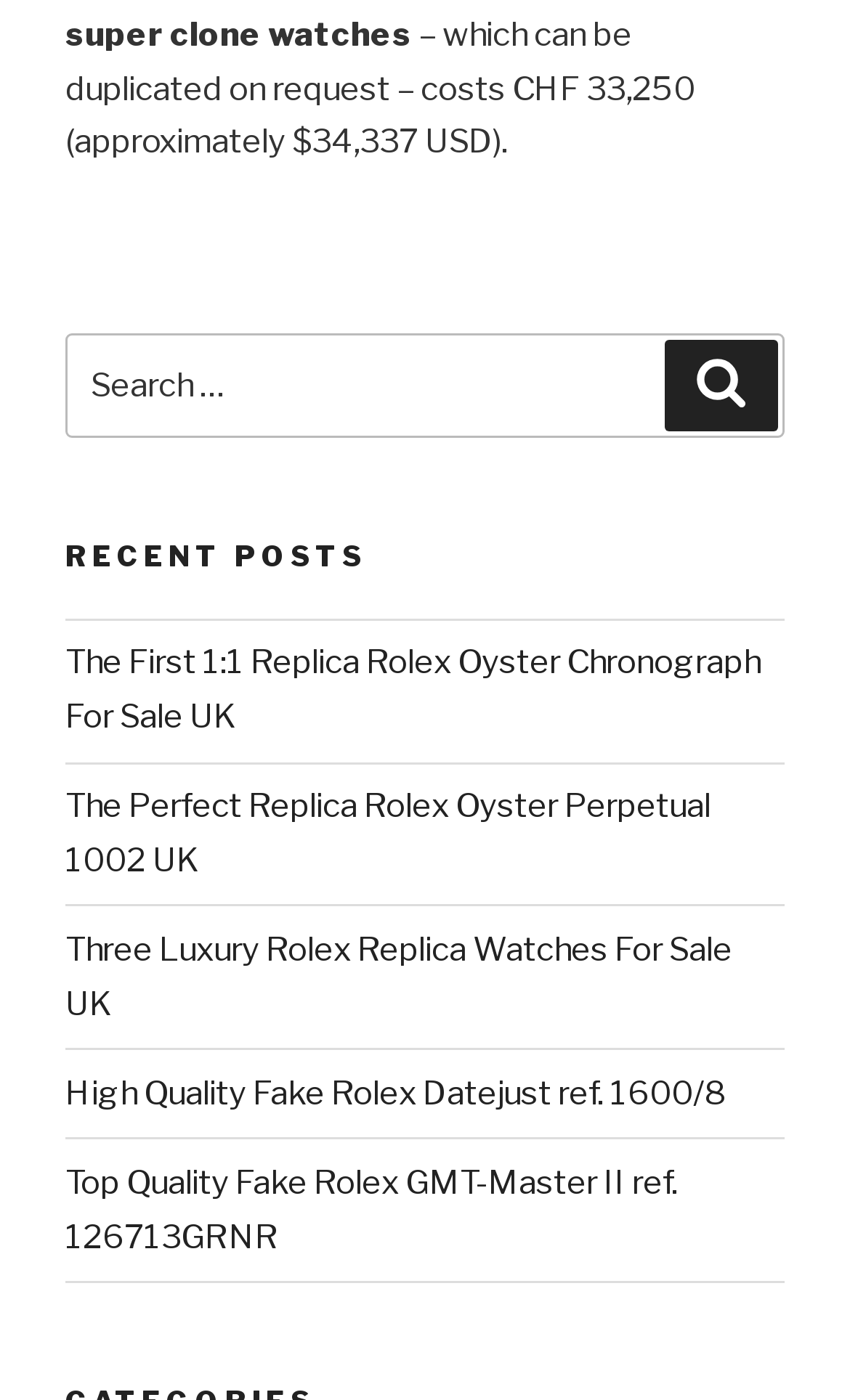What is the function of the button next to the search box?
Use the image to answer the question with a single word or phrase.

Submit search